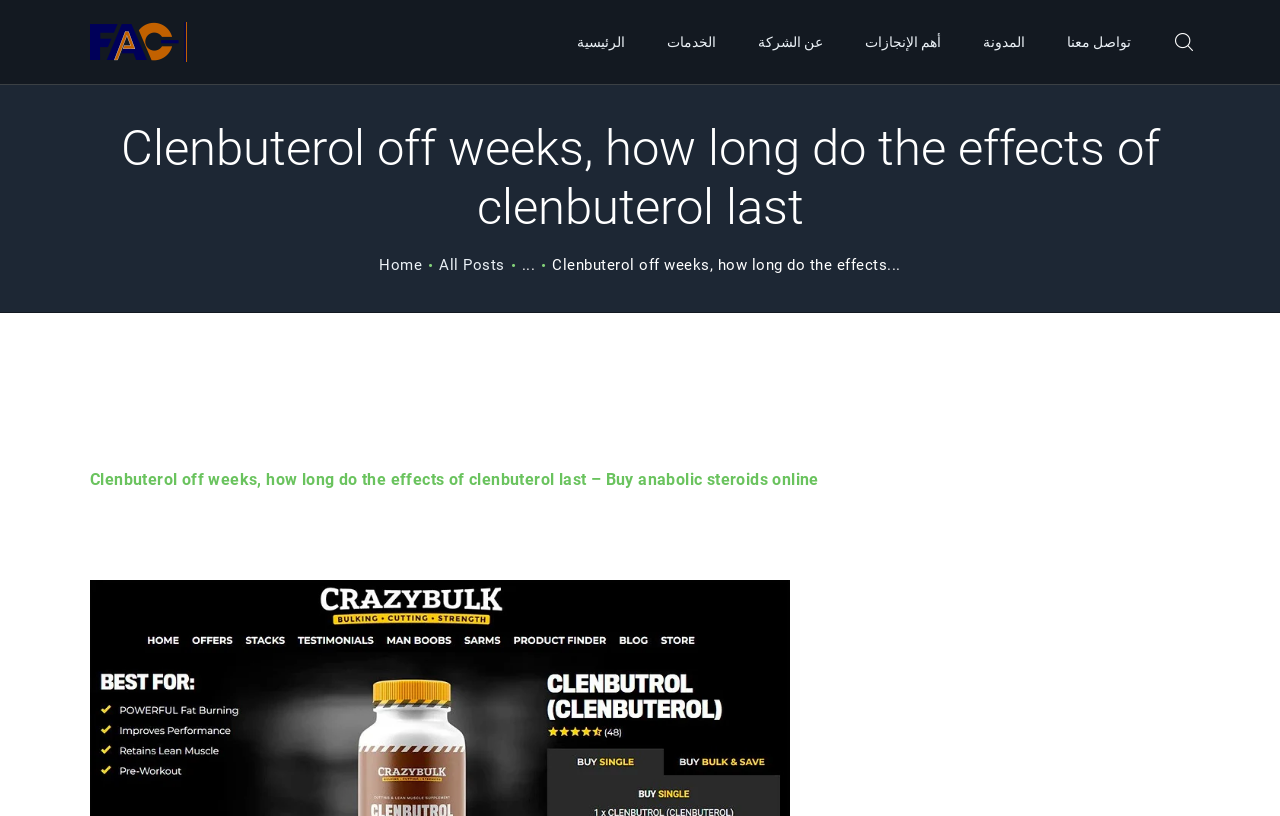Give a concise answer of one word or phrase to the question: 
What are the main sections of the website?

Home, Services, About, etc.